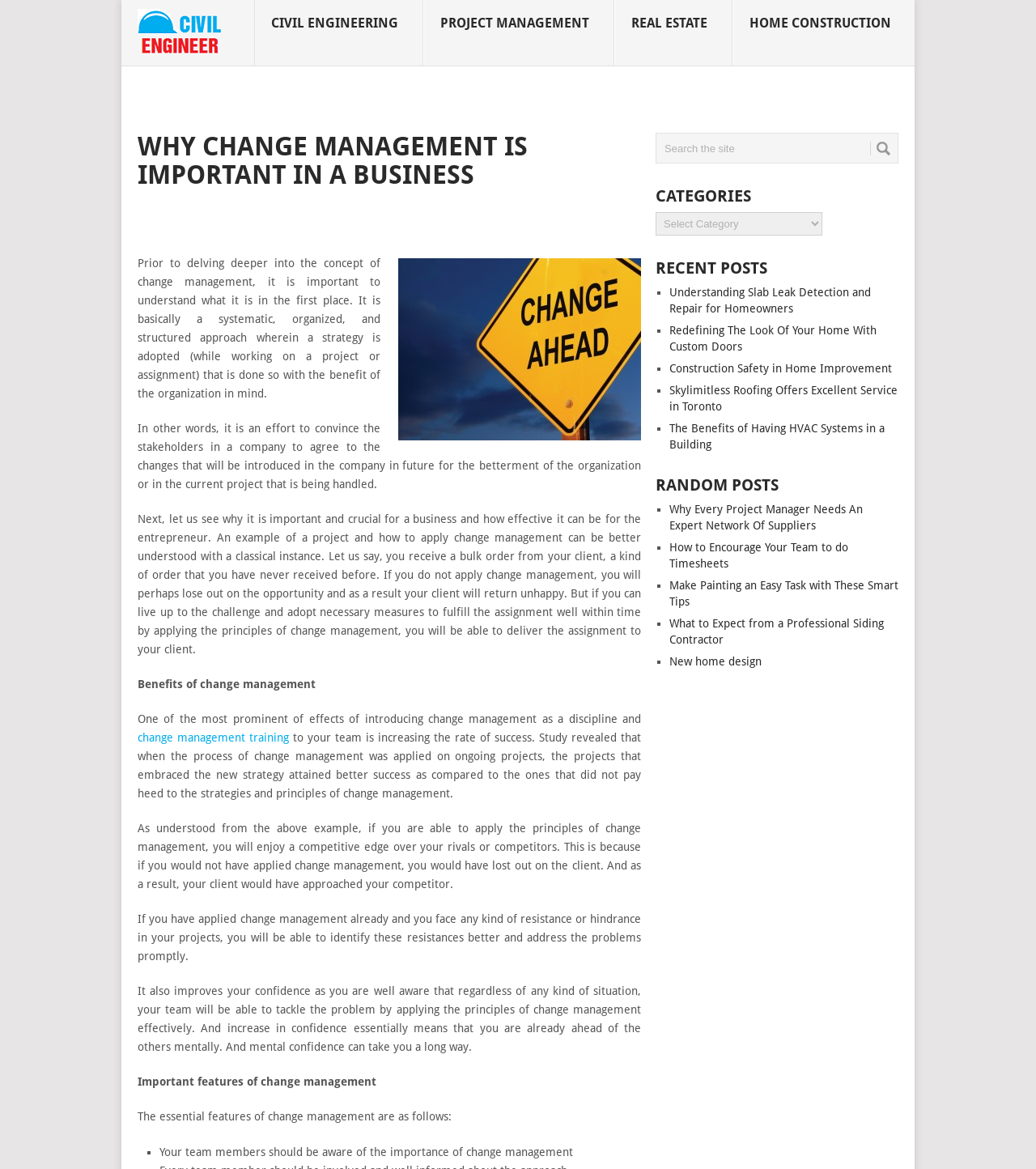Determine the coordinates of the bounding box that should be clicked to complete the instruction: "Click on the 'change management training' link". The coordinates should be represented by four float numbers between 0 and 1: [left, top, right, bottom].

[0.133, 0.626, 0.279, 0.637]